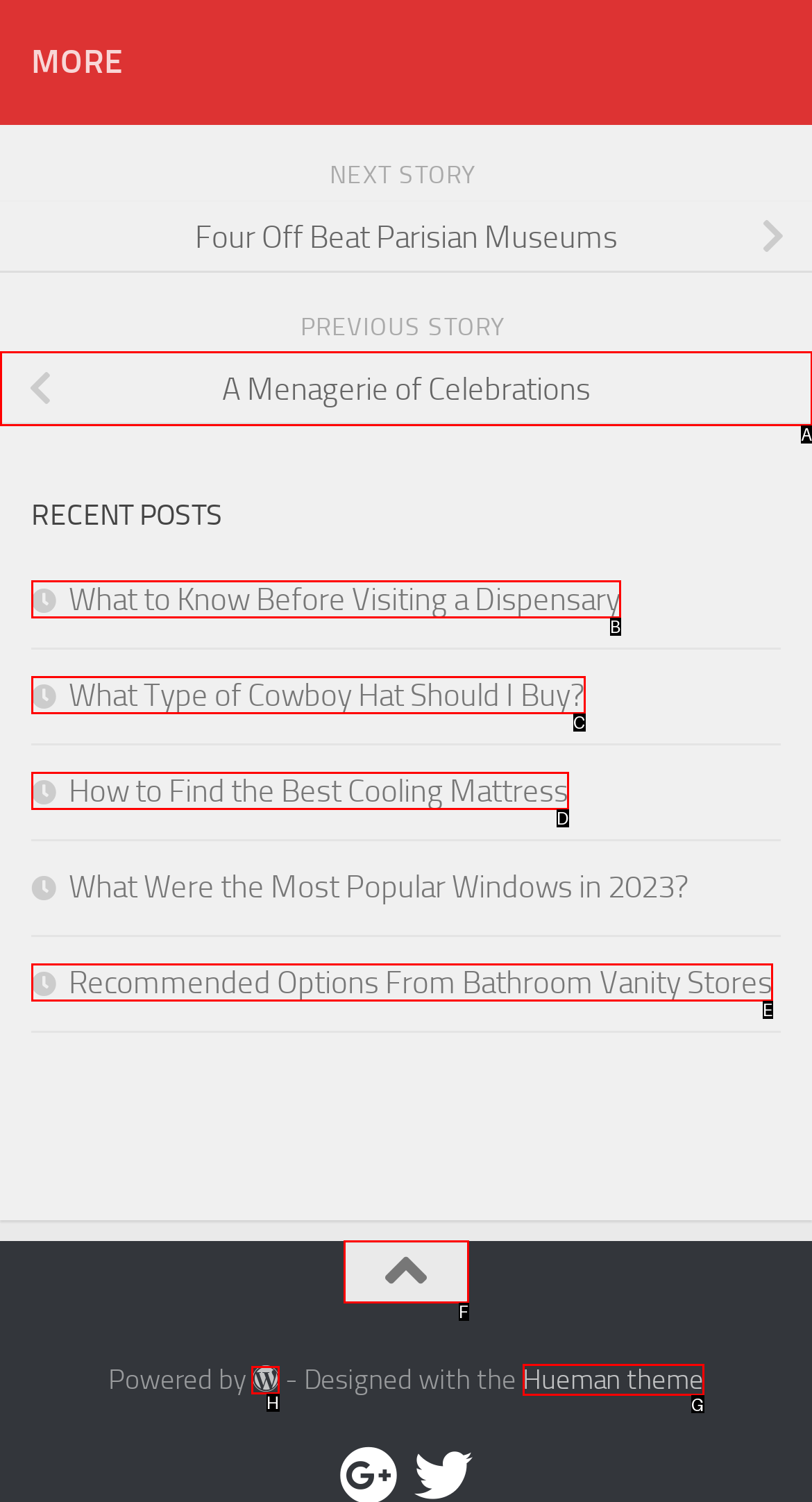Identify the HTML element that best matches the description: A Menagerie of Celebrations. Provide your answer by selecting the corresponding letter from the given options.

A